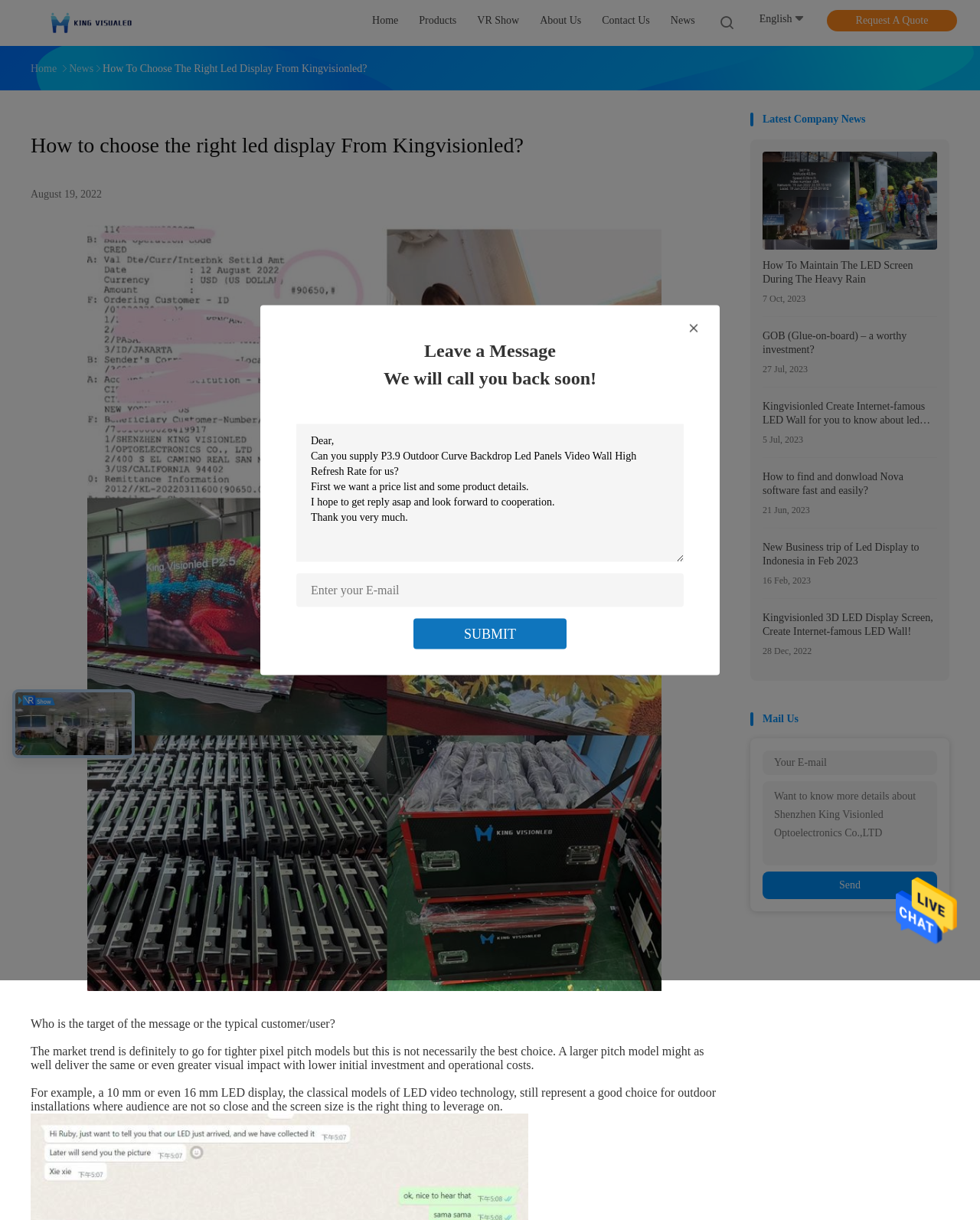Detail the features and information presented on the webpage.

The webpage is about Shenzhen King Visionled Optoelectronics Co.,LTD, a company that specializes in LED displays. At the top right corner, there is a "Send Message" link accompanied by an image, and below it, there is a "Leave a Message" section with a textbox to enter inquiry details and an email address. 

On the top left, there is a company logo with a link to the homepage, followed by a navigation menu with links to "Products", "VR Show", "About Us", "Contact Us", and "News". 

The main content of the webpage is an article titled "How To Choose The Right Led Display From Kingvisionled?" with a heading and a subheading. The article discusses the importance of choosing the right LED display, citing that a larger pitch model might deliver the same or even greater visual impact with lower initial investment and operational costs.

Below the article, there is a section titled "Latest Company News" with a list of news articles, each with a title, a date, and a brief summary. The news articles are about various topics related to LED displays, such as maintaining the LED screen during heavy rain, GOB (Glue-on-board), and business trips.

On the right side of the webpage, there is a section with a "Mail Us" heading, where users can enter their email address and a message to contact the company. There is also a "Request A Quote" link at the top right corner.